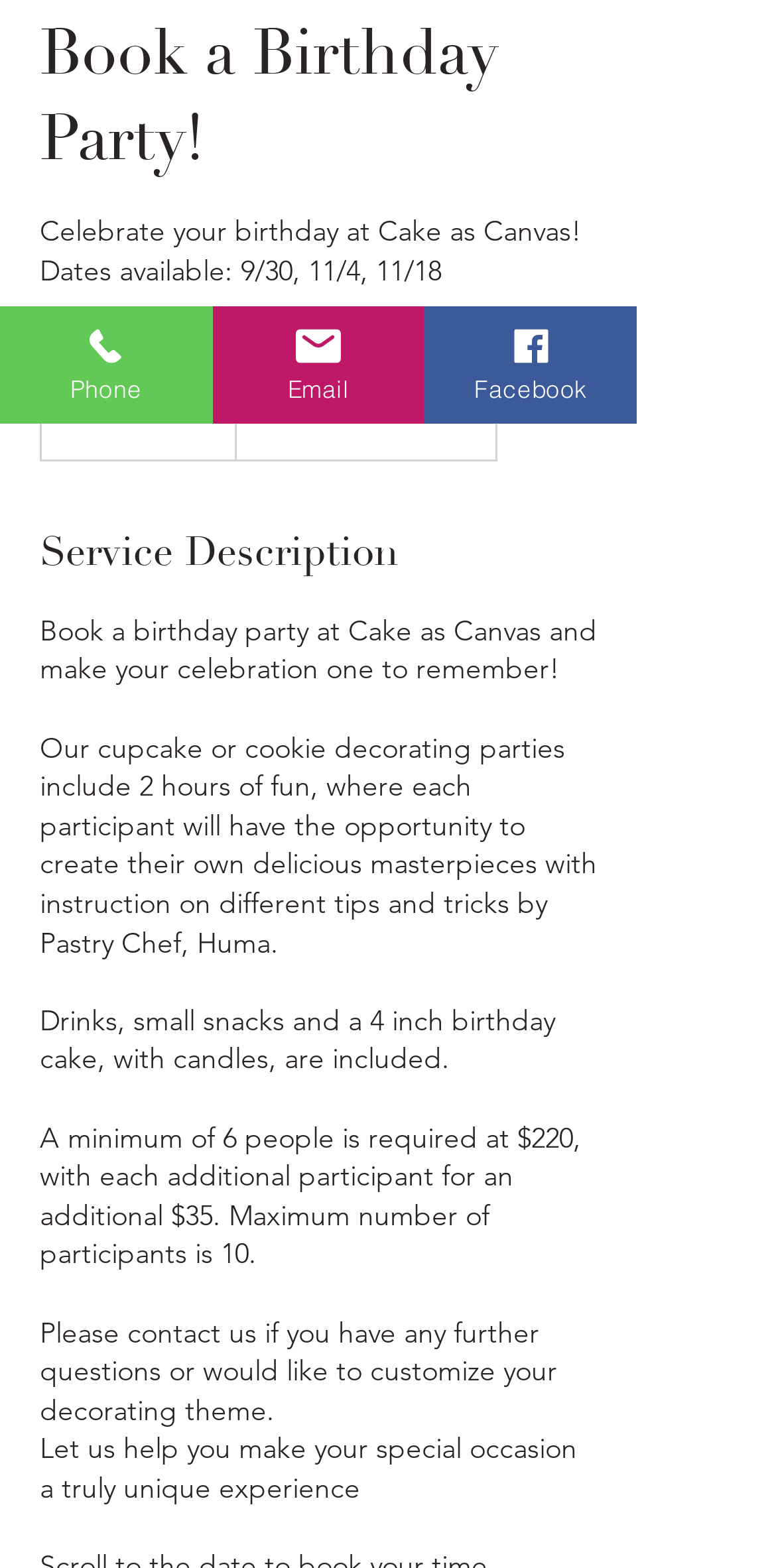Provide the bounding box for the UI element matching this description: "Phone".

[0.0, 0.195, 0.274, 0.27]